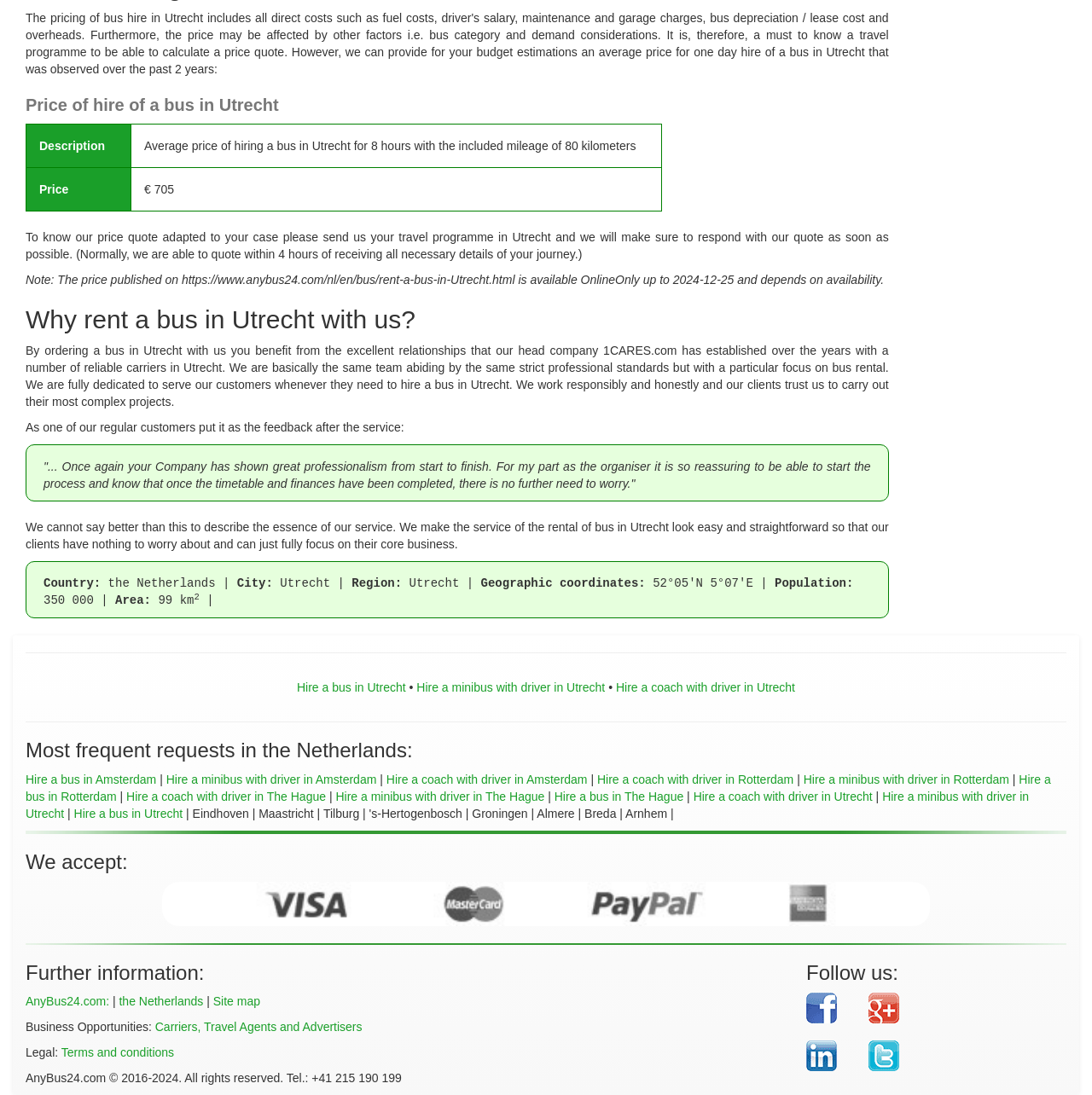Based on the provided description, "Hire a bus in Utrecht", find the bounding box of the corresponding UI element in the screenshot.

[0.272, 0.622, 0.372, 0.634]